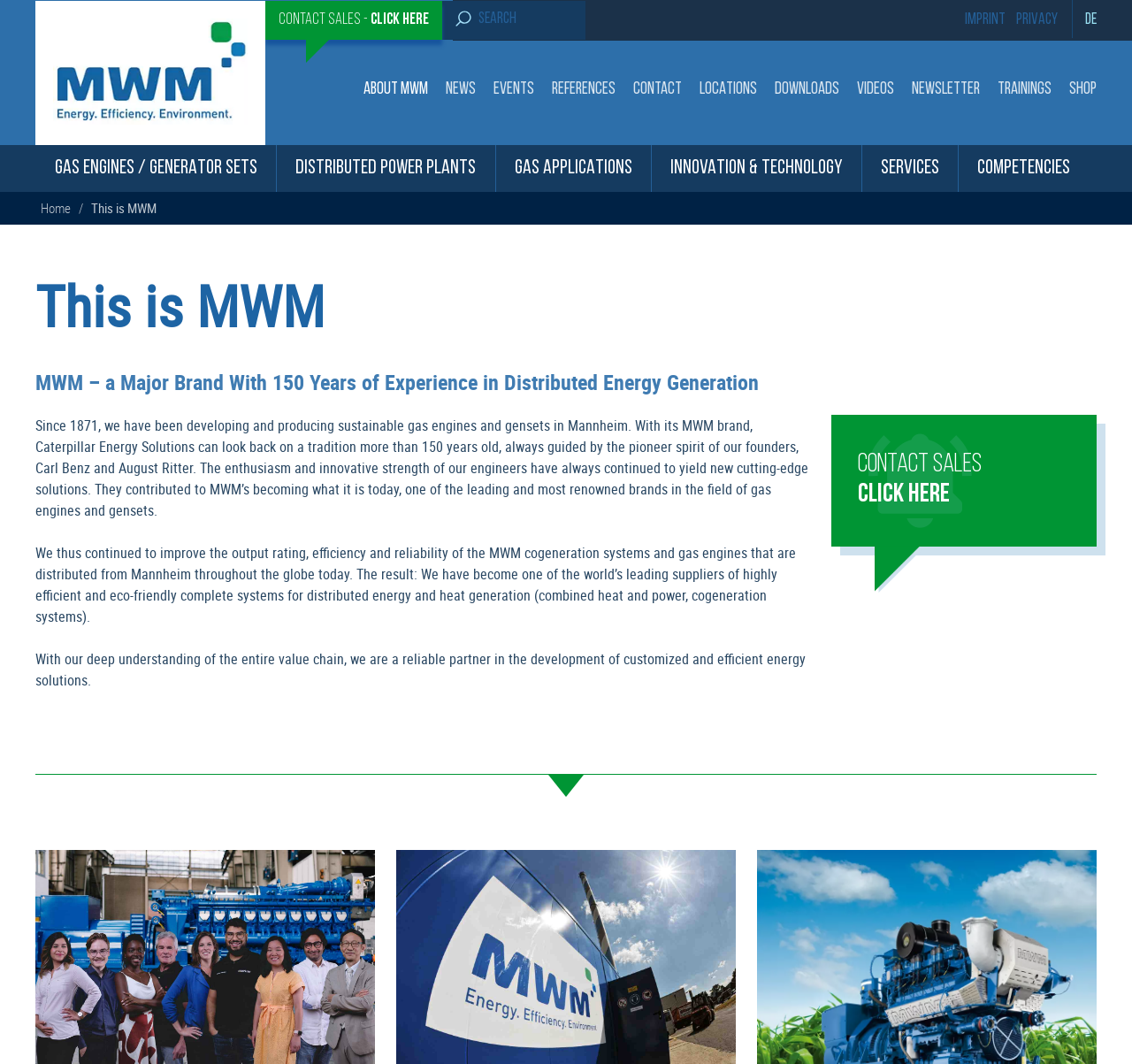Find the bounding box coordinates of the element's region that should be clicked in order to follow the given instruction: "Contact sales". The coordinates should consist of four float numbers between 0 and 1, i.e., [left, top, right, bottom].

[0.234, 0.0, 0.391, 0.038]